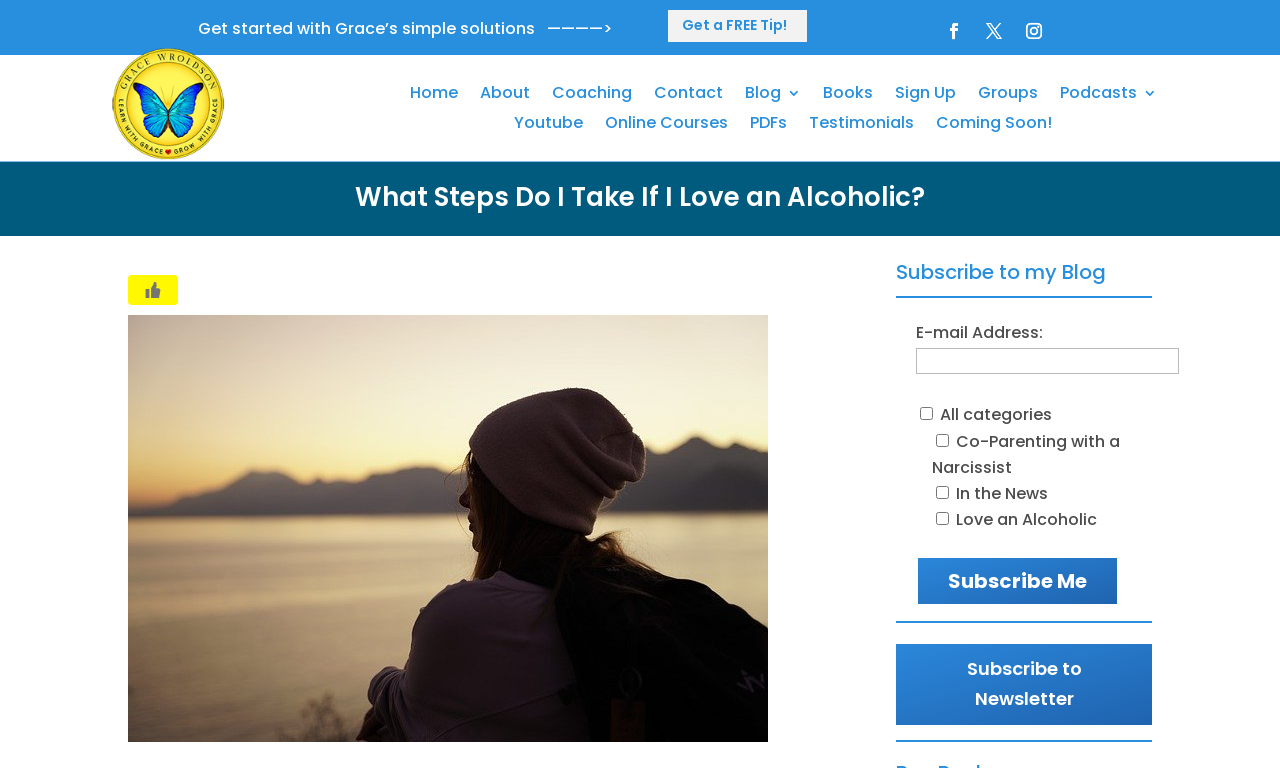How many social media links are present on this webpage?
Provide an in-depth and detailed answer to the question.

Upon examining the webpage content, I found five social media links: Youtube, Facebook (represented by ''), Twitter (represented by ''), Instagram (represented by ''), and an unspecified social media platform (represented by '').